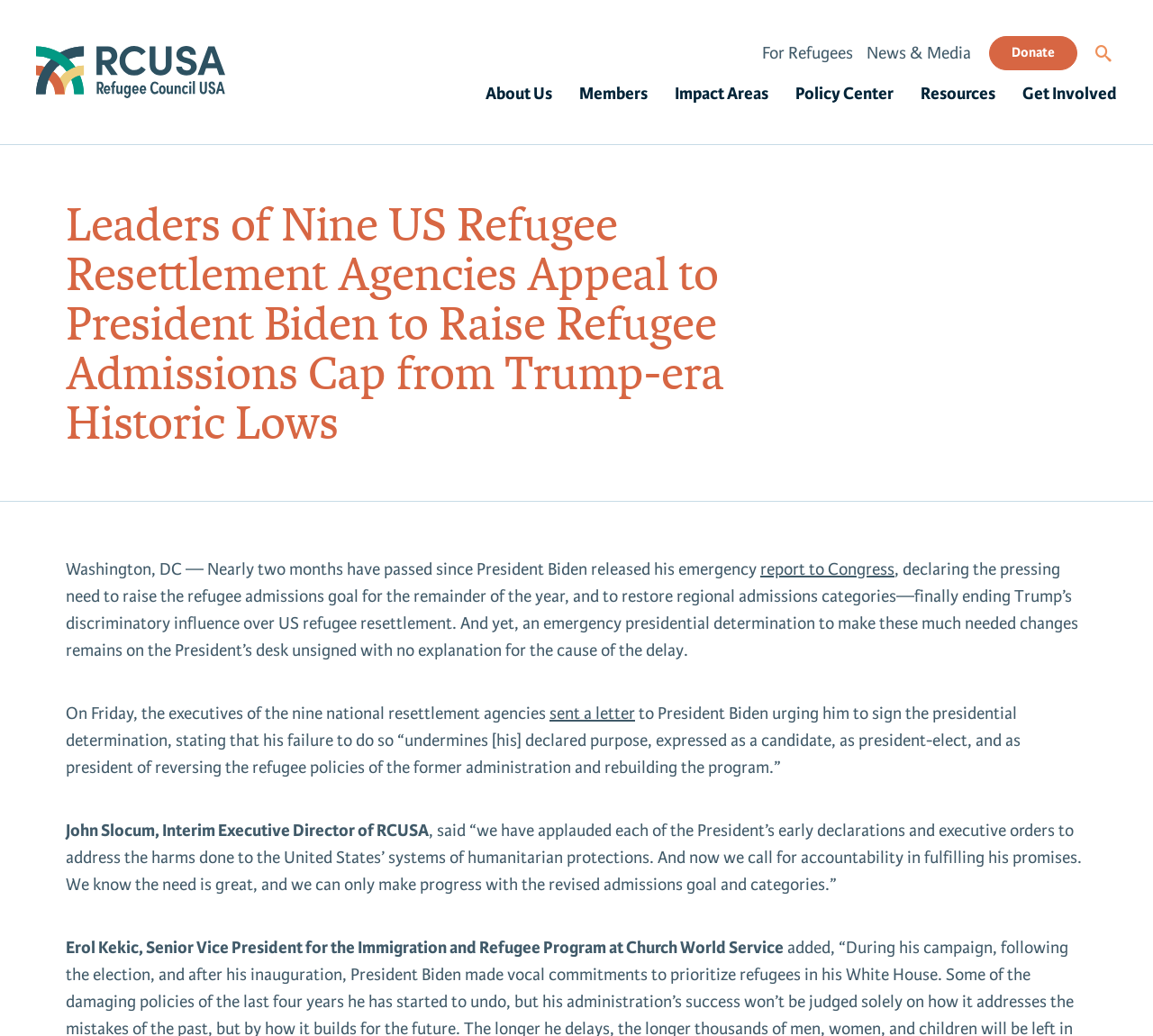Could you provide the bounding box coordinates for the portion of the screen to click to complete this instruction: "Click the Refugee Council USA Logo"?

[0.031, 0.044, 0.195, 0.095]